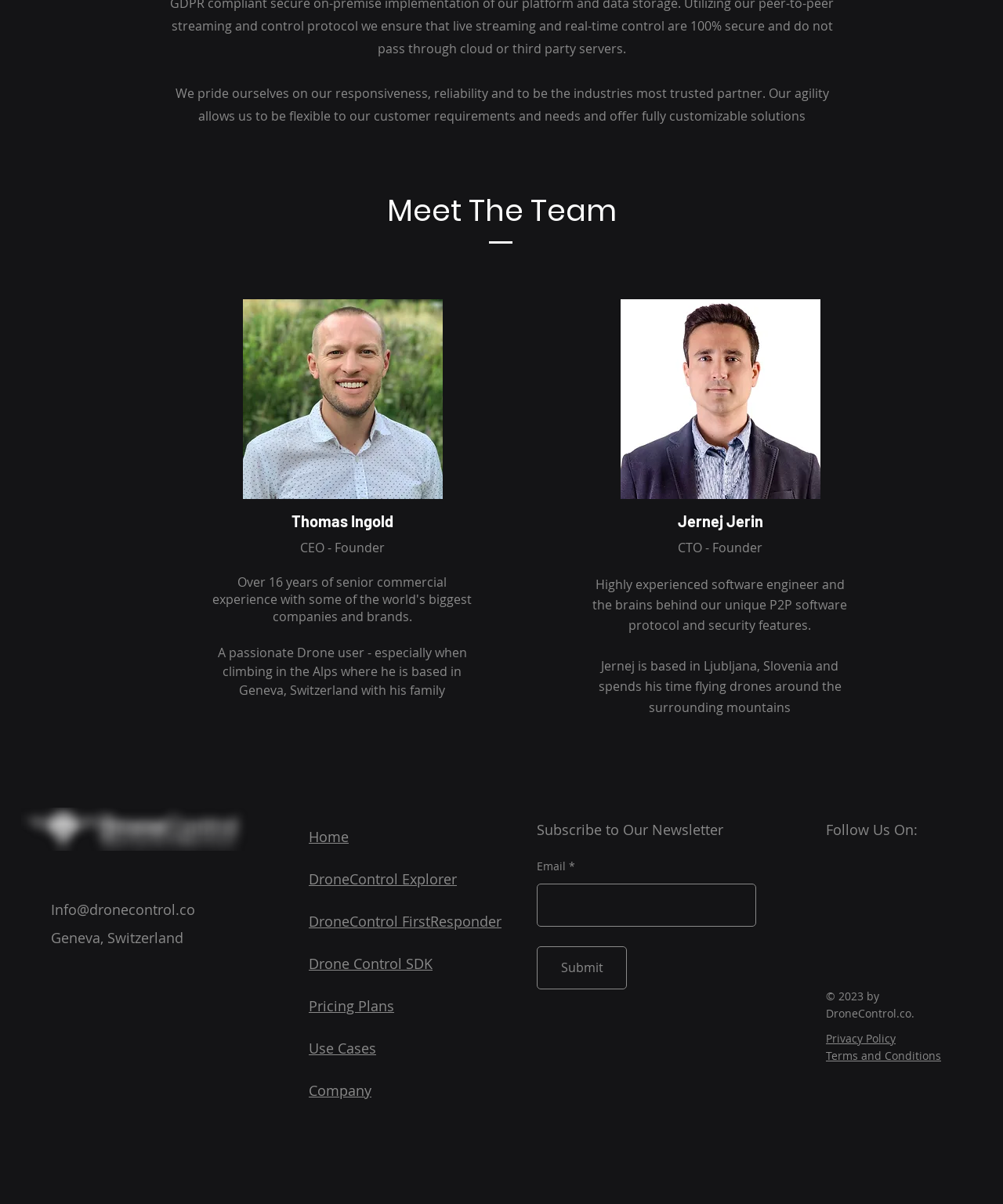Provide a one-word or short-phrase response to the question:
What is the copyright year of DroneControl.co?

2023